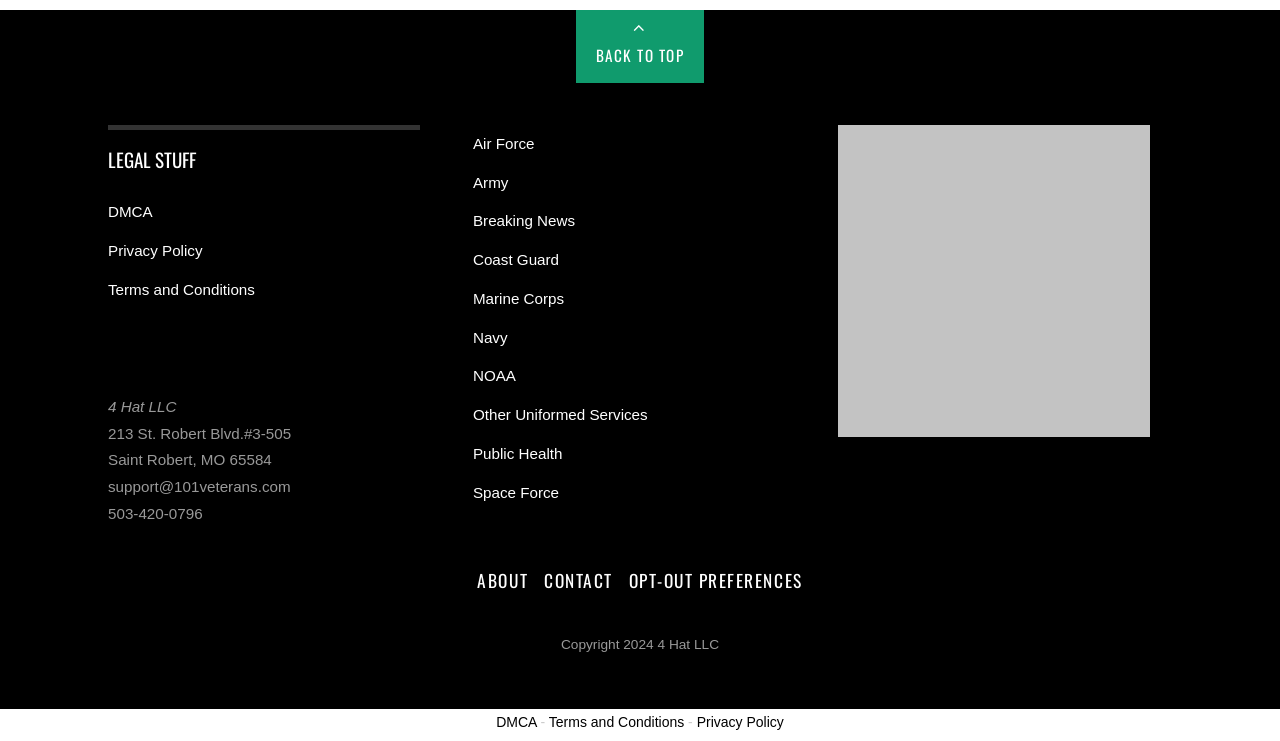Determine the bounding box coordinates of the section I need to click to execute the following instruction: "Go back to top". Provide the coordinates as four float numbers between 0 and 1, i.e., [left, top, right, bottom].

[0.45, 0.014, 0.55, 0.112]